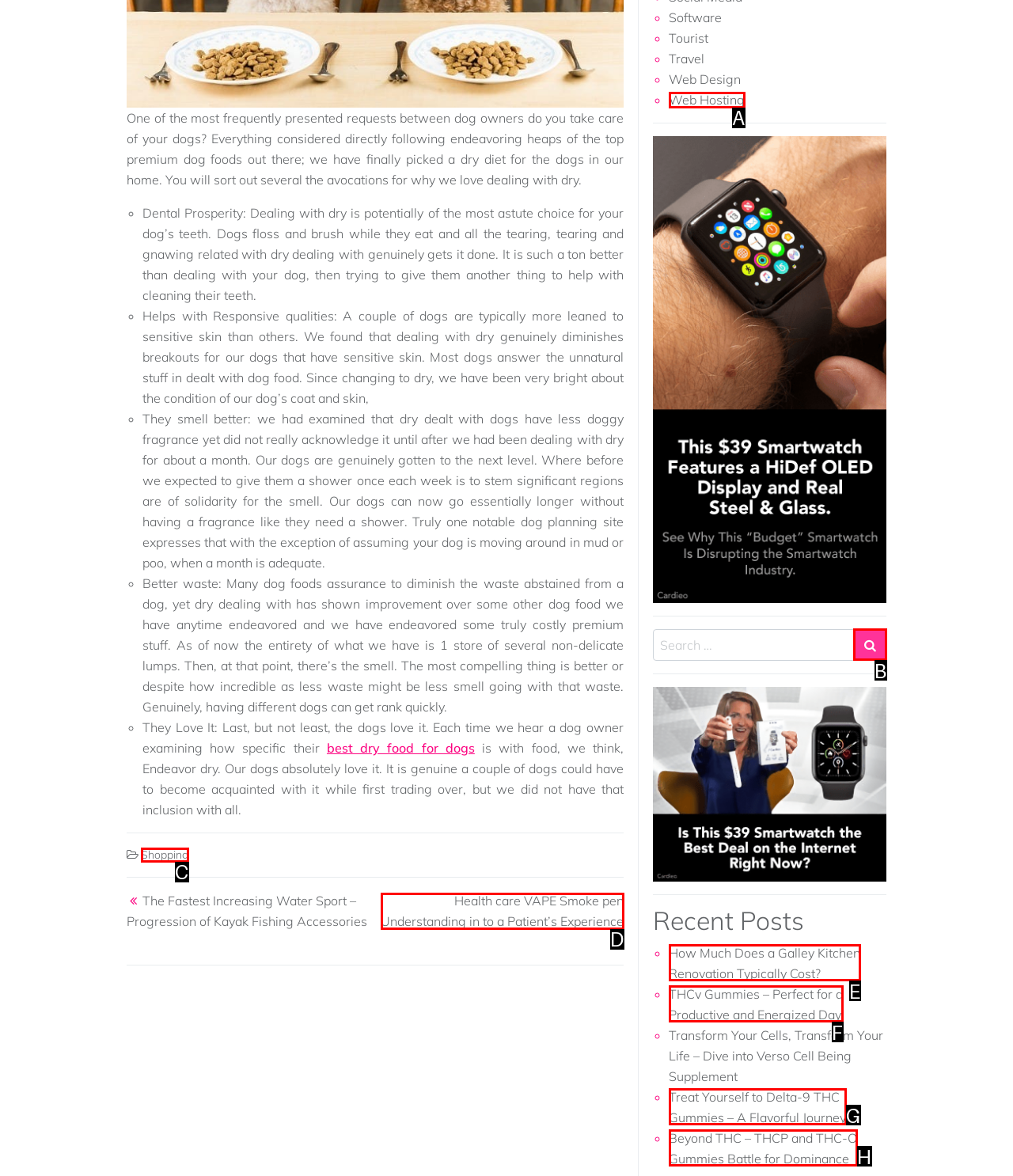Identify the option that corresponds to the description: Shopping. Provide only the letter of the option directly.

C